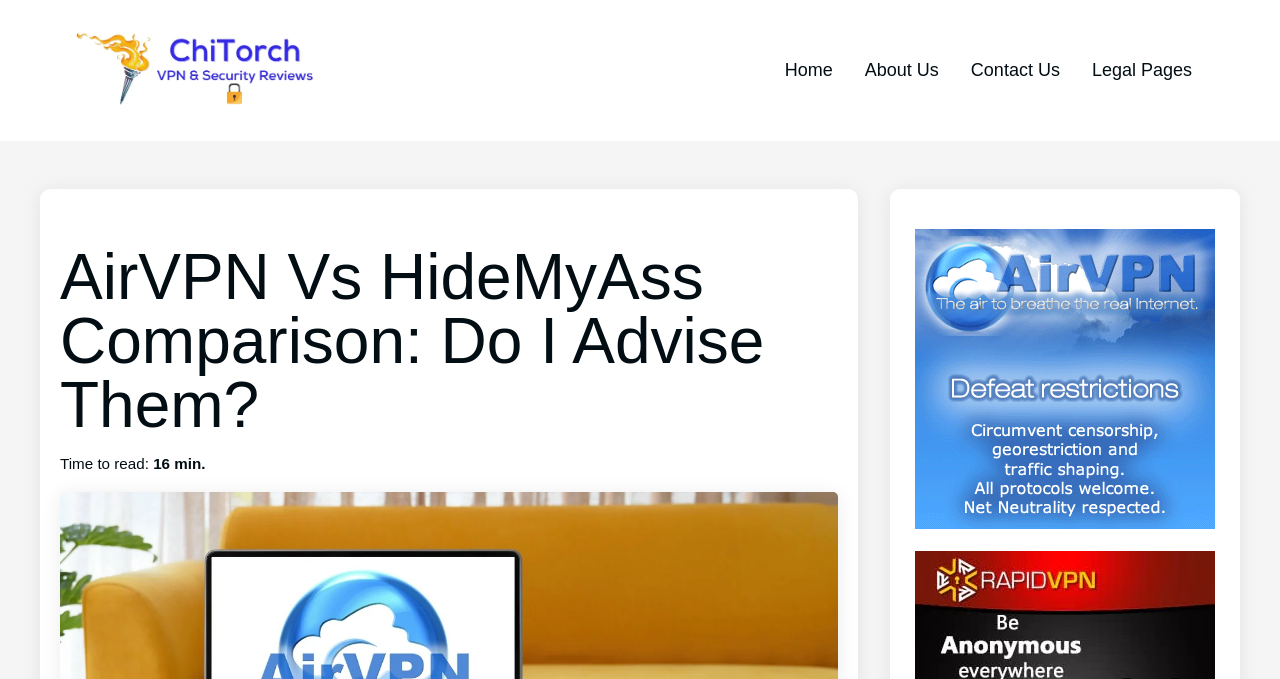Please provide the bounding box coordinate of the region that matches the element description: Legal Pages. Coordinates should be in the format (top-left x, top-left y, bottom-right x, bottom-right y) and all values should be between 0 and 1.

[0.853, 0.088, 0.931, 0.118]